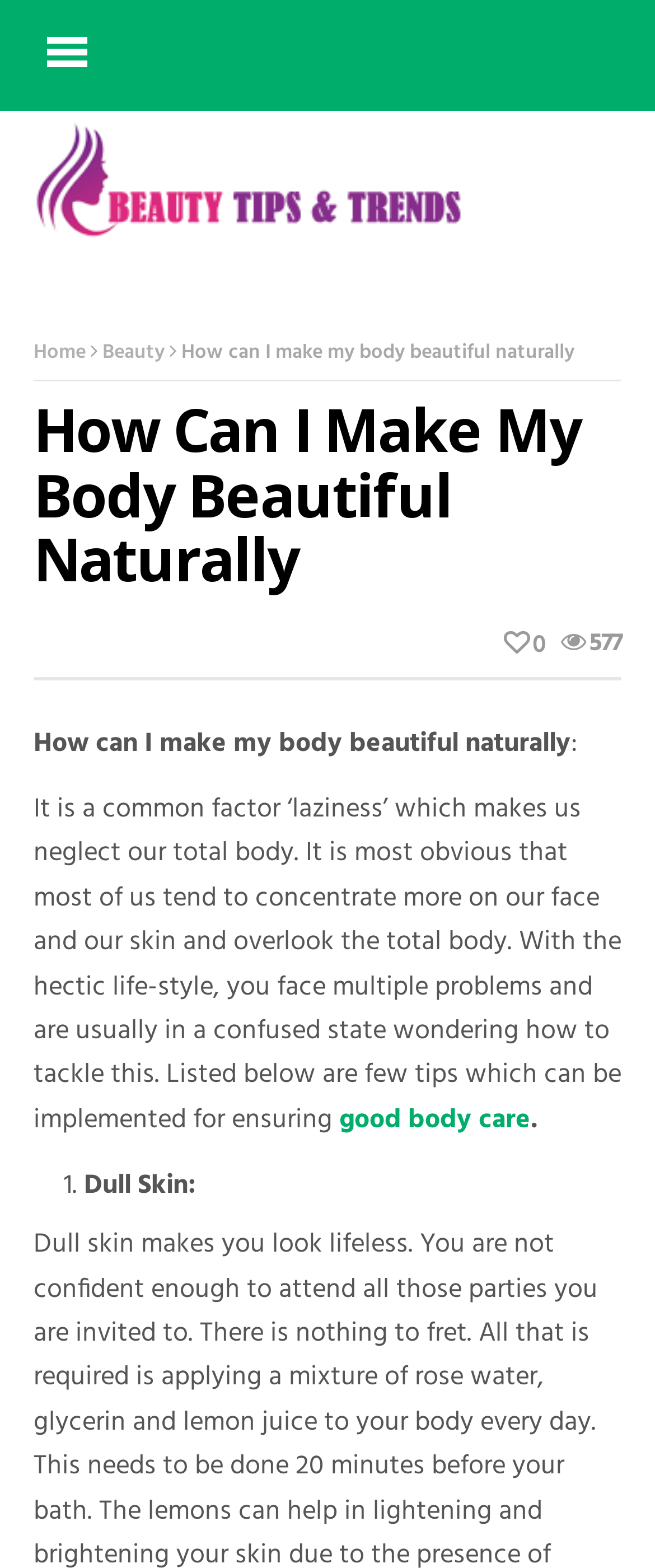Based on the image, provide a detailed and complete answer to the question: 
What is the first problem mentioned in the webpage's content?

After reading the webpage's content, I found that the first problem mentioned is 'Dull Skin:', which is likely one of the issues that the webpage's tips will address.